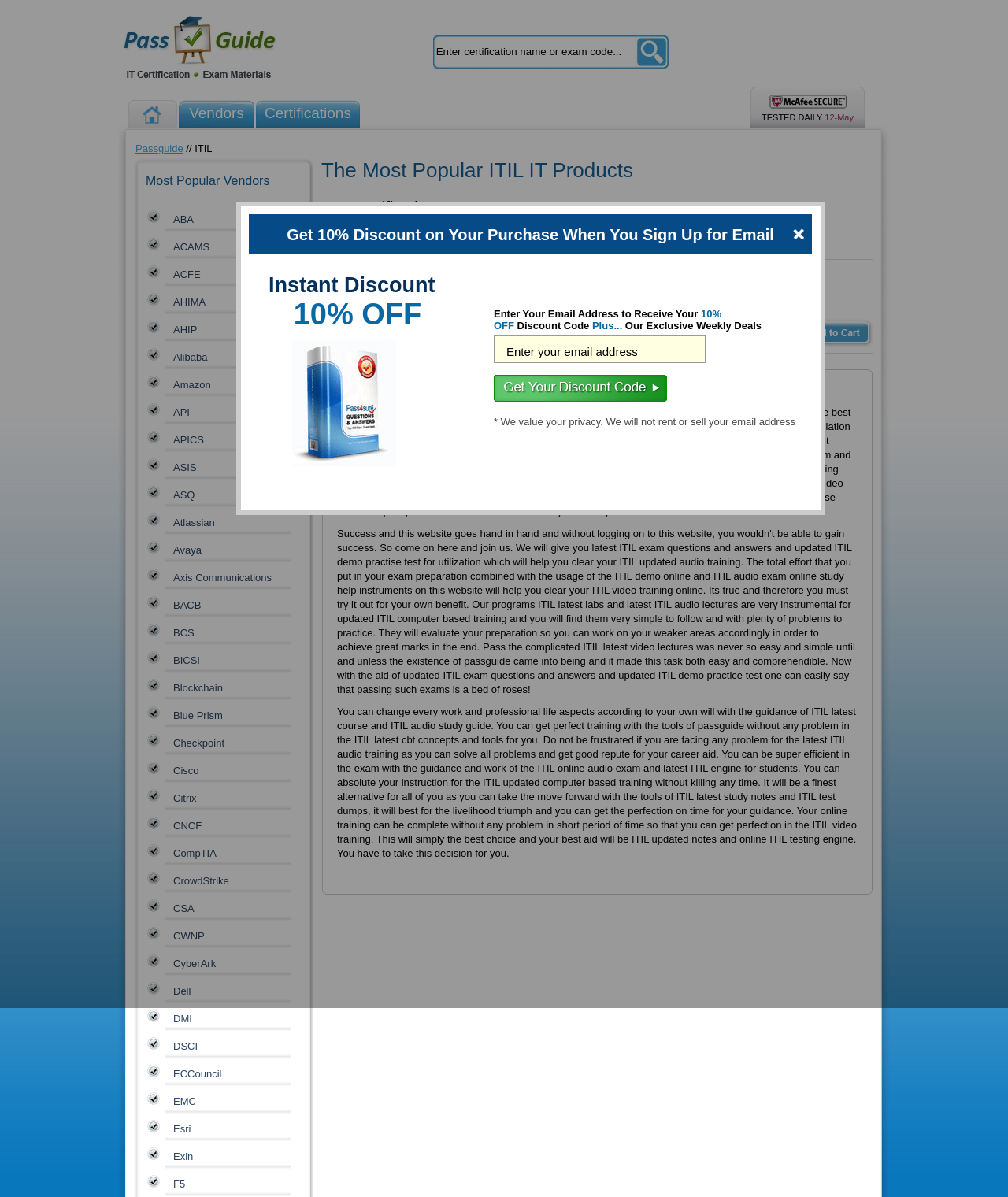Please determine the bounding box coordinates of the section I need to click to accomplish this instruction: "Enter certification name or exam code".

[0.43, 0.03, 0.63, 0.057]